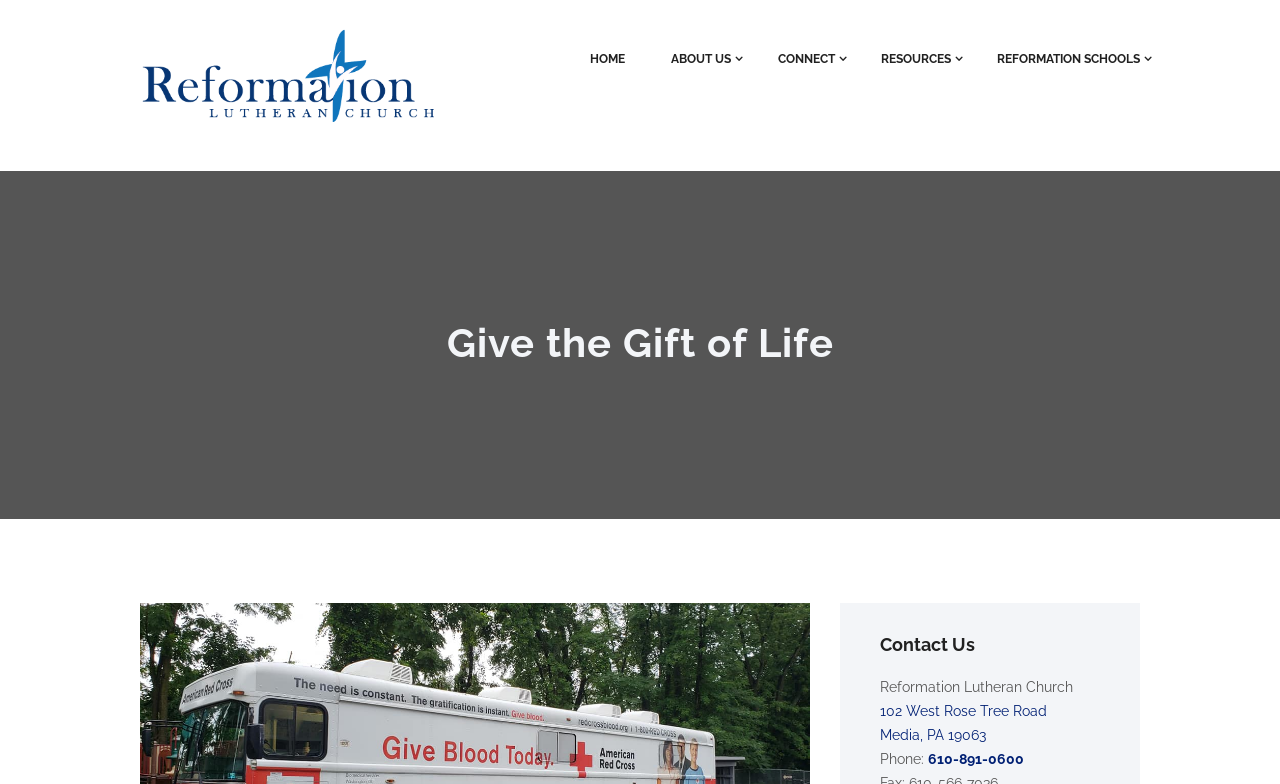Given the description of the UI element: "name="ctl00$ContentPlaceHolder1$btnSend" value="Send Email"", predict the bounding box coordinates in the form of [left, top, right, bottom], with each value being a float between 0 and 1.

None